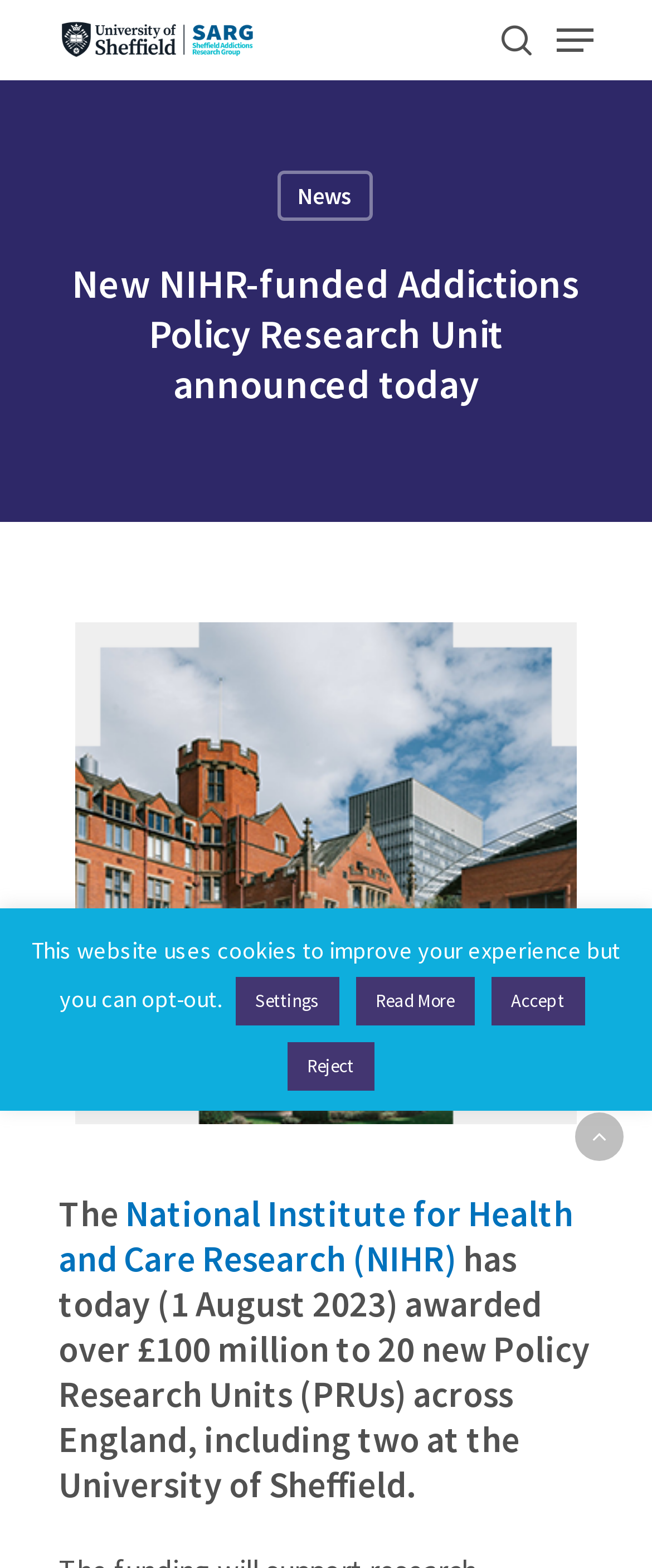How many new Policy Research Units were awarded by NIHR?
Kindly offer a detailed explanation using the data available in the image.

The question is asking for the number of new Policy Research Units awarded by NIHR, which can be found in the text 'The National Institute for Health and Care Research (NIHR) has today (1 August 2023) awarded over £100 million to 20 new Policy Research Units (PRUs) across England...'.